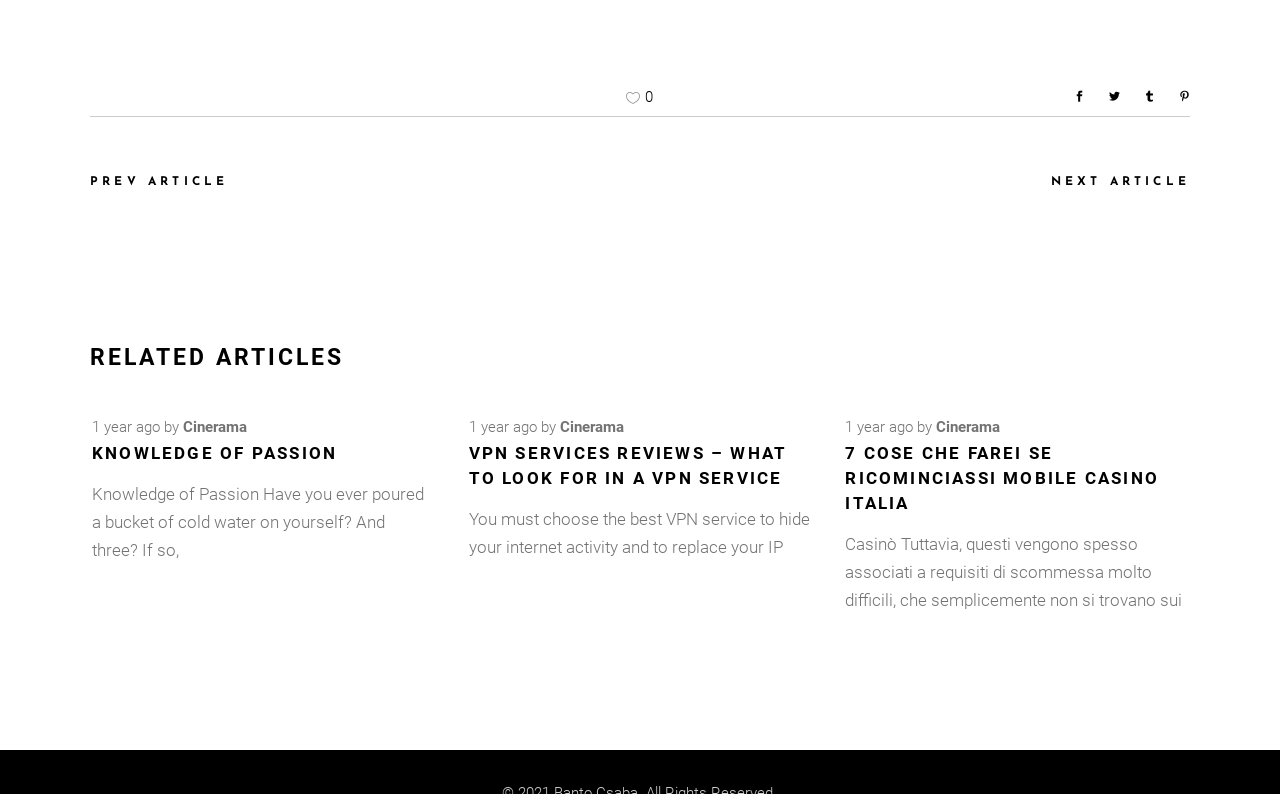From the image, can you give a detailed response to the question below:
What is the author of the third article?

The author of the third article can be found in the link element with the text 'Cinerama' located below the title of the third article.